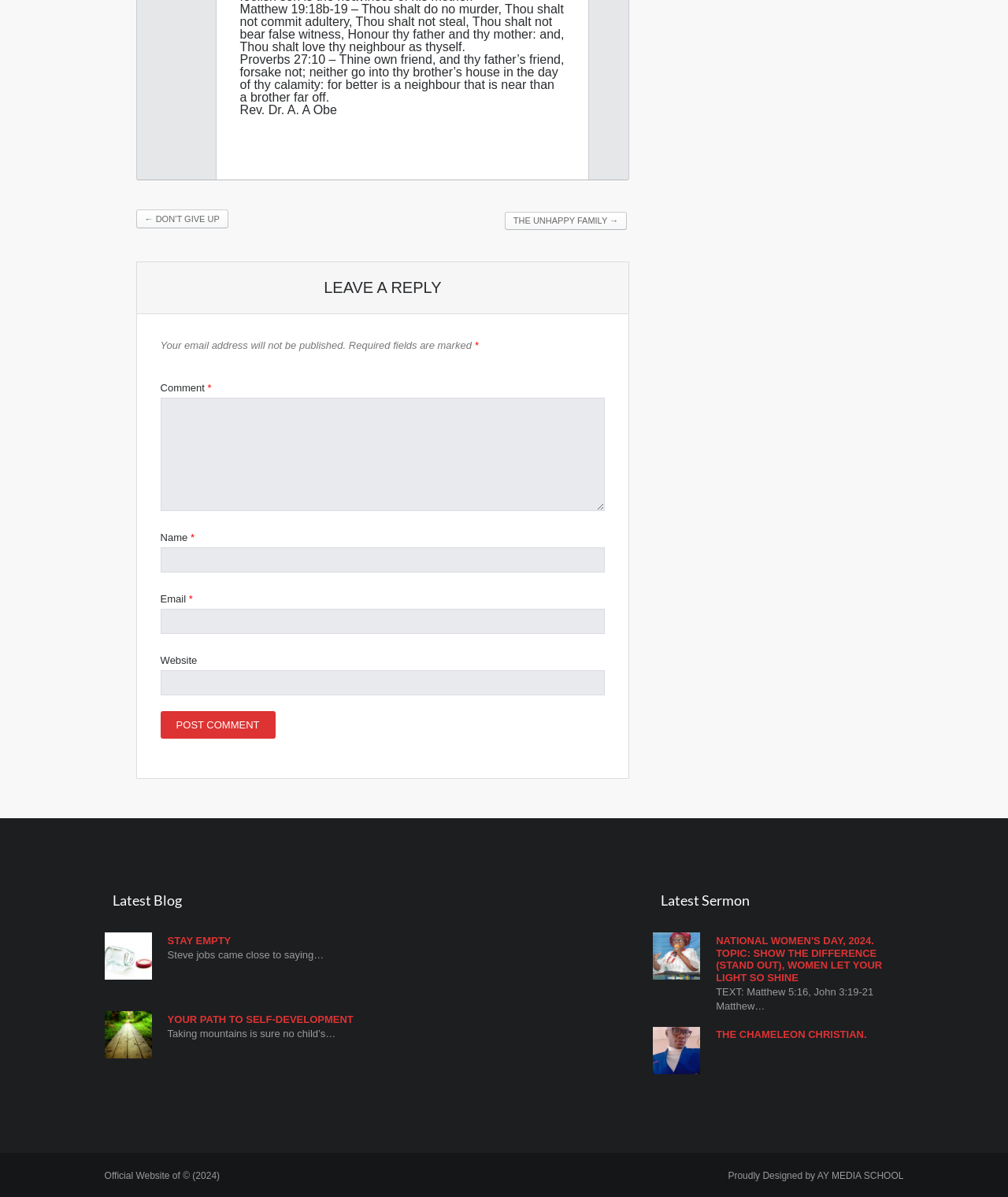From the given element description: "parent_node: Comment * name="comment"", find the bounding box for the UI element. Provide the coordinates as four float numbers between 0 and 1, in the order [left, top, right, bottom].

[0.159, 0.332, 0.6, 0.427]